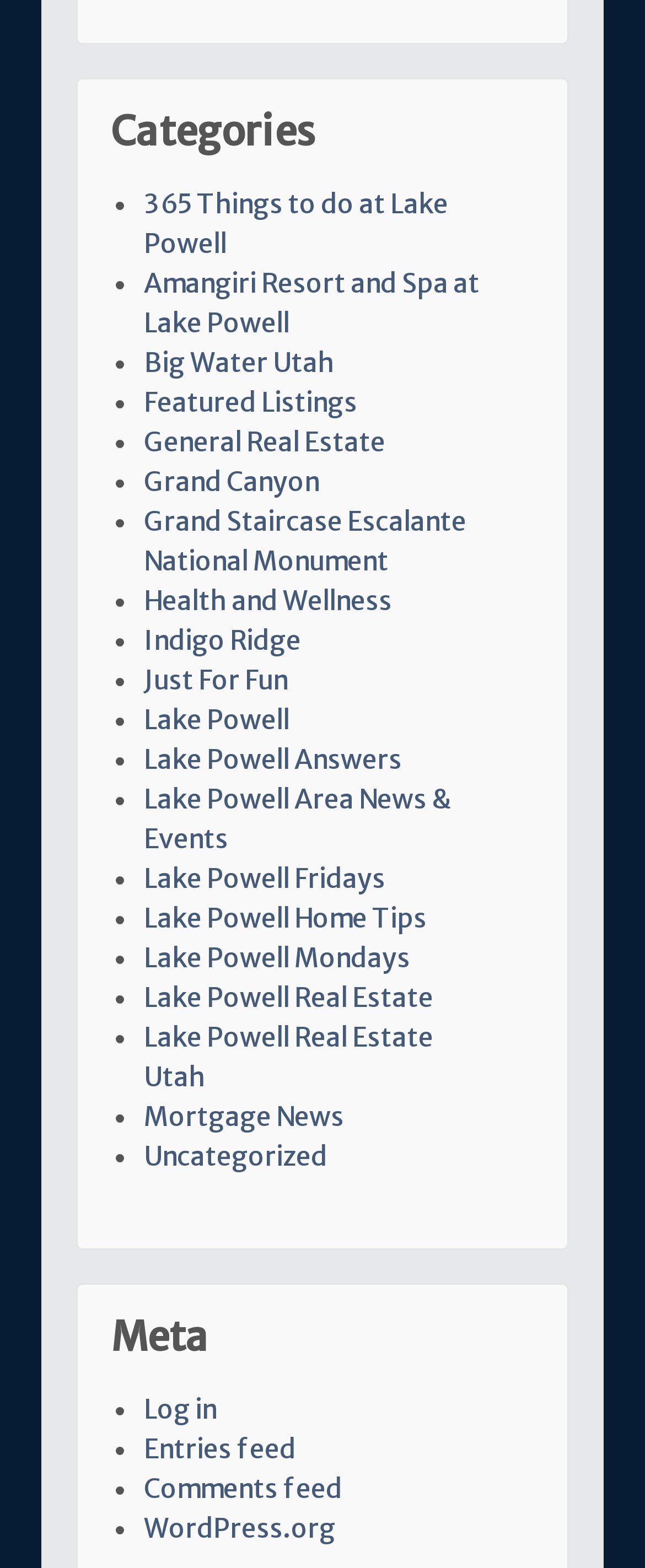Is there a login option? From the image, respond with a single word or brief phrase.

Yes